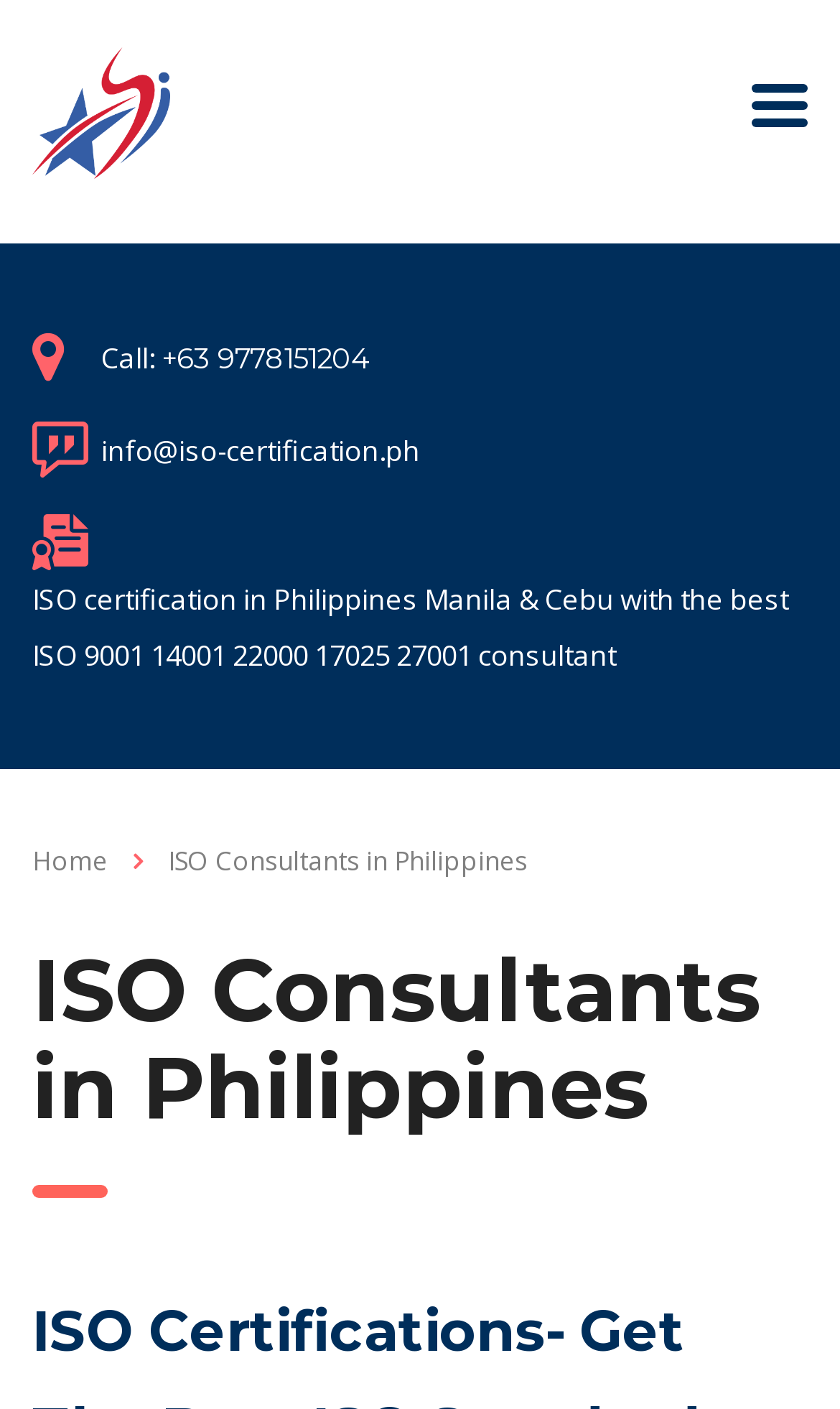What is the email address to contact for ISO certification?
Please give a well-detailed answer to the question.

I located the email address by examining the static text elements on the webpage, specifically the one that appears below the phone number.